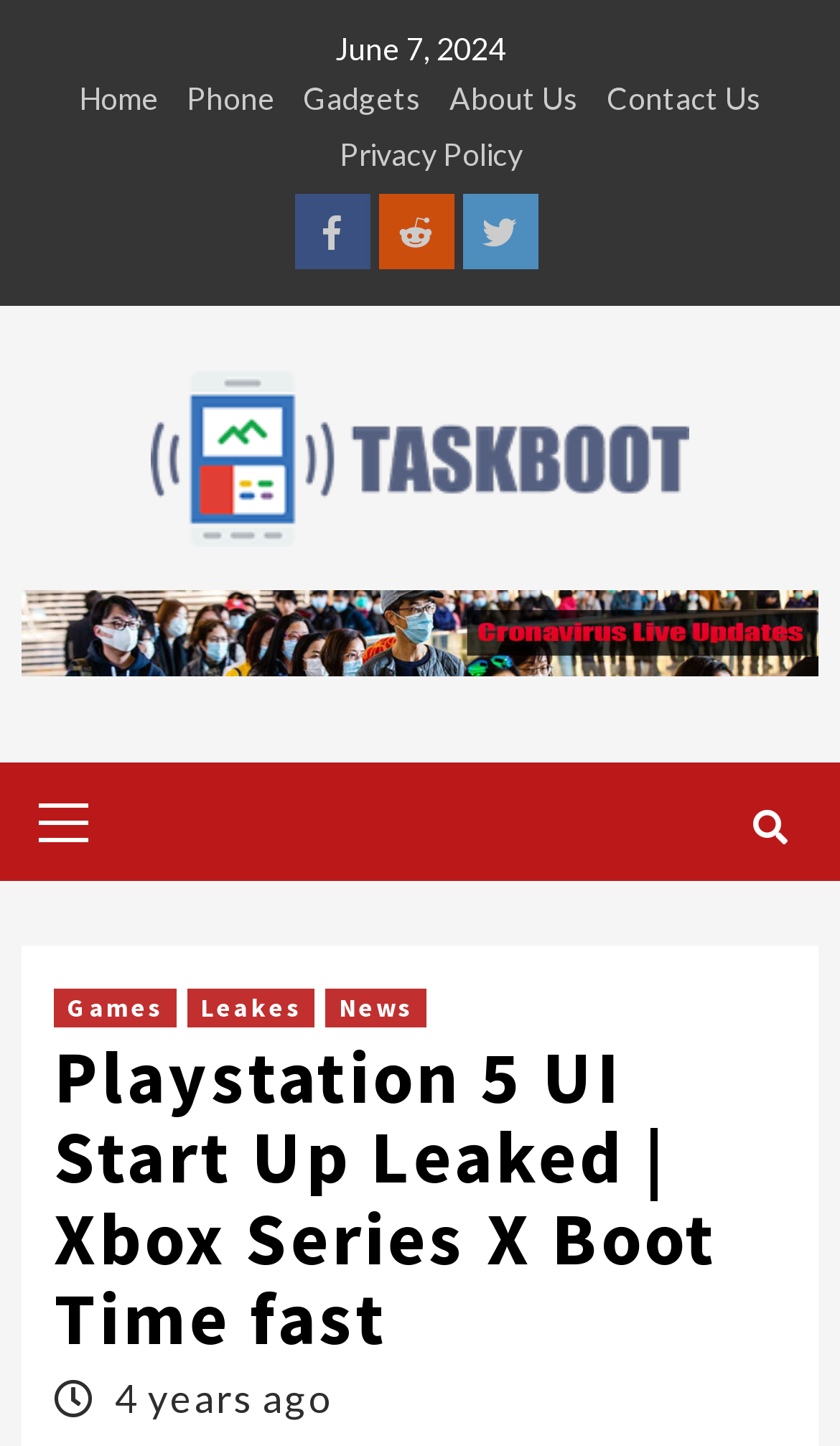Show the bounding box coordinates for the element that needs to be clicked to execute the following instruction: "Follow us on Facebook". Provide the coordinates in the form of four float numbers between 0 and 1, i.e., [left, top, right, bottom].

None